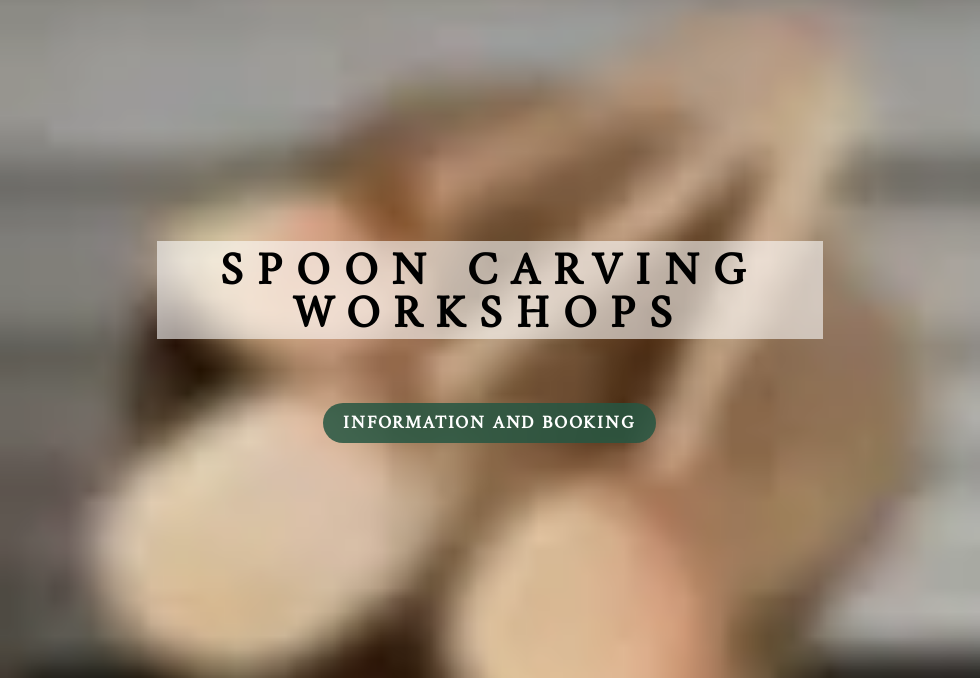Reply to the question with a brief word or phrase: What is the purpose of the green button?

Information and booking